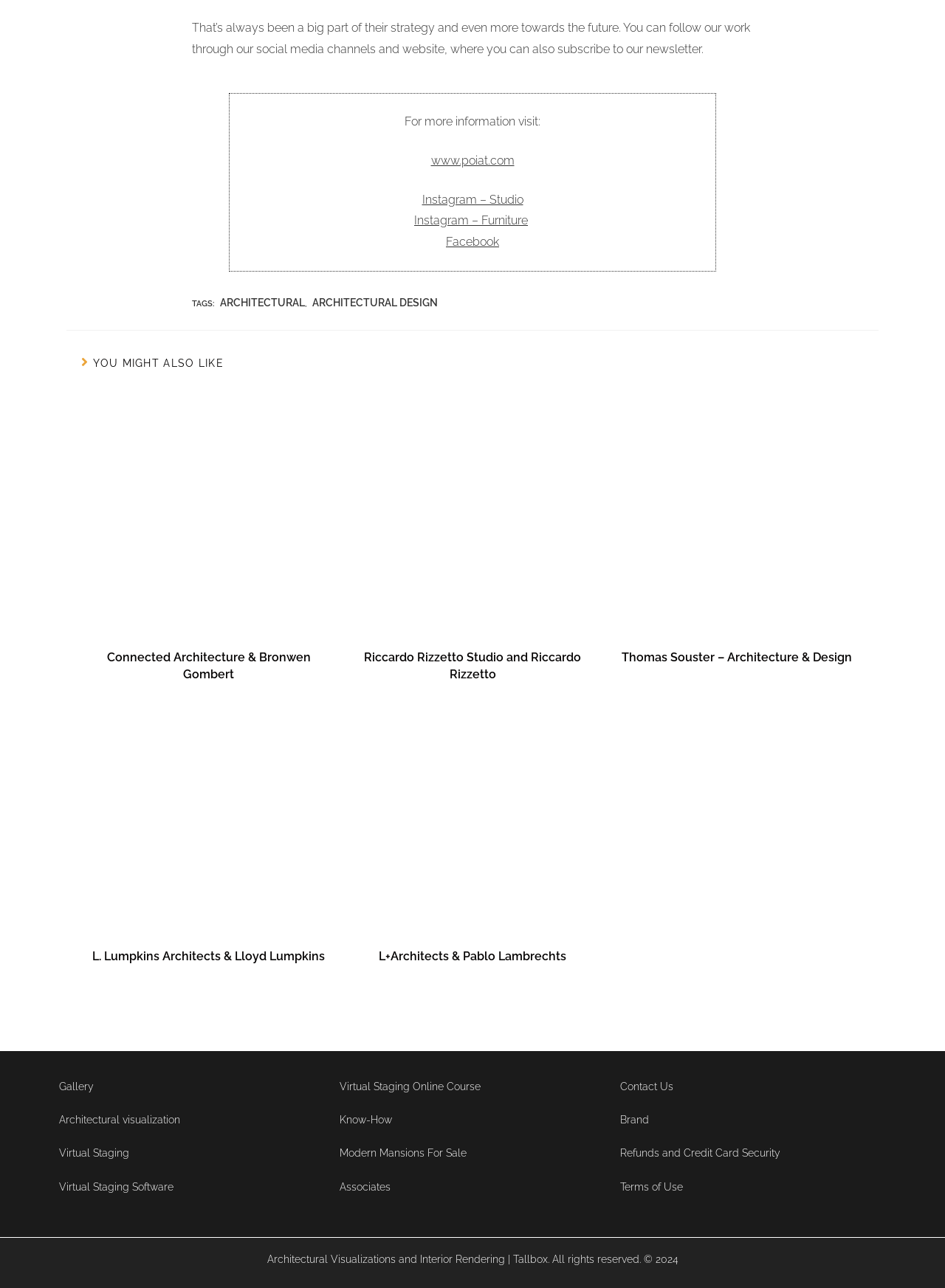Predict the bounding box of the UI element based on this description: "Terms of Use".

[0.656, 0.917, 0.723, 0.926]